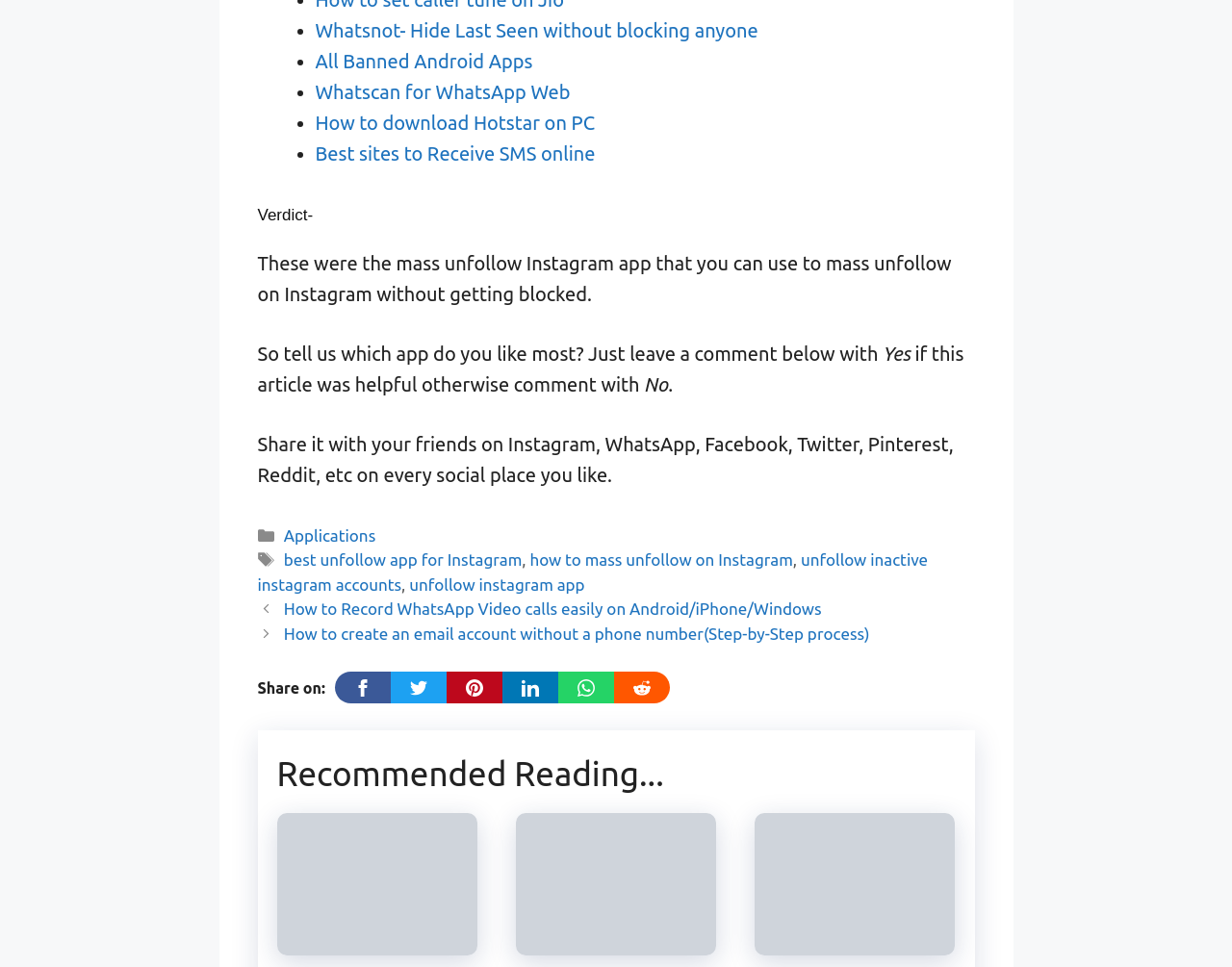Identify the bounding box coordinates of the specific part of the webpage to click to complete this instruction: "Leave a comment below".

[0.209, 0.354, 0.716, 0.377]